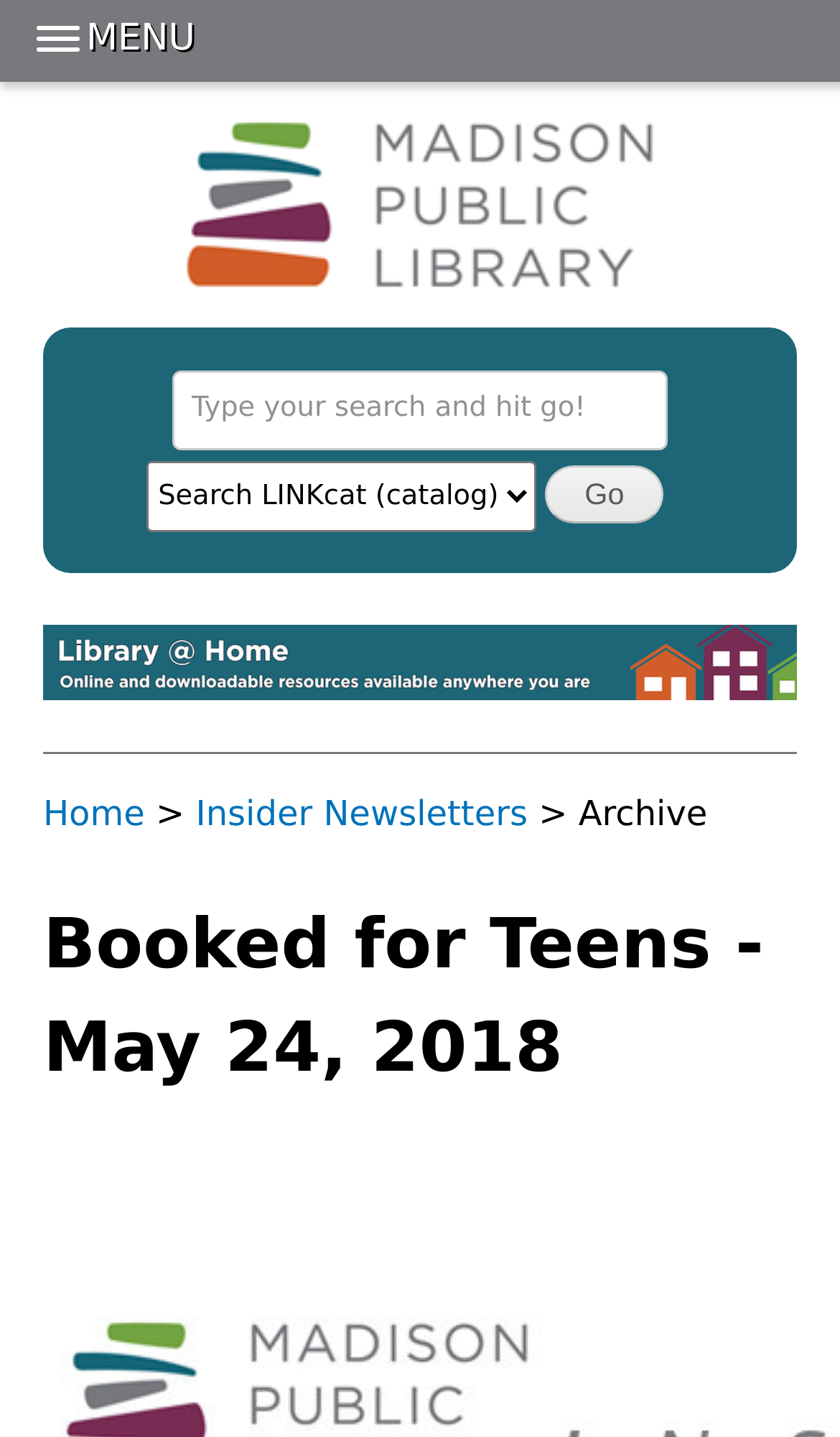Determine the bounding box coordinates for the HTML element described here: "Home".

[0.051, 0.552, 0.172, 0.581]